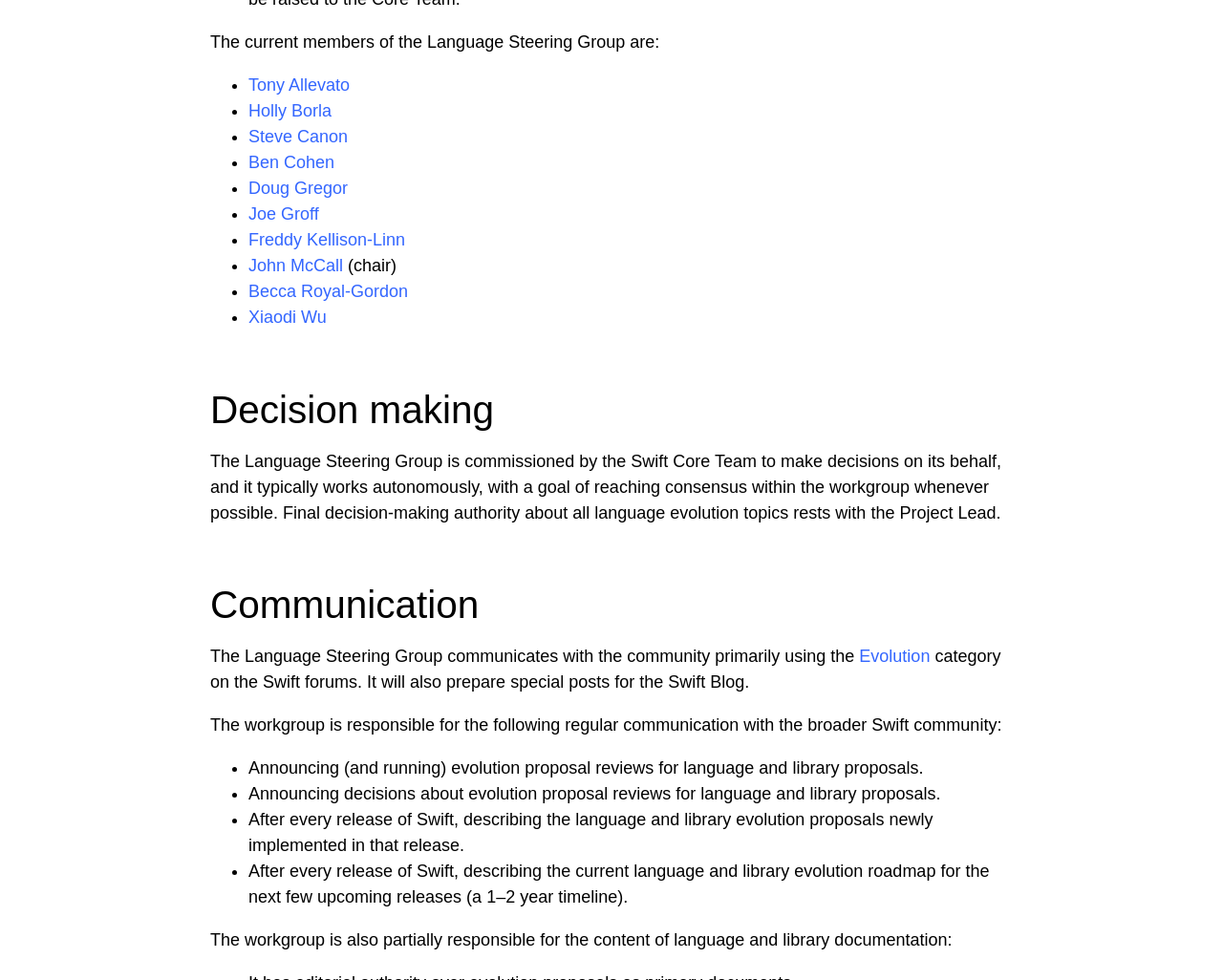Please determine the bounding box coordinates for the element with the description: "数据分析工具".

None